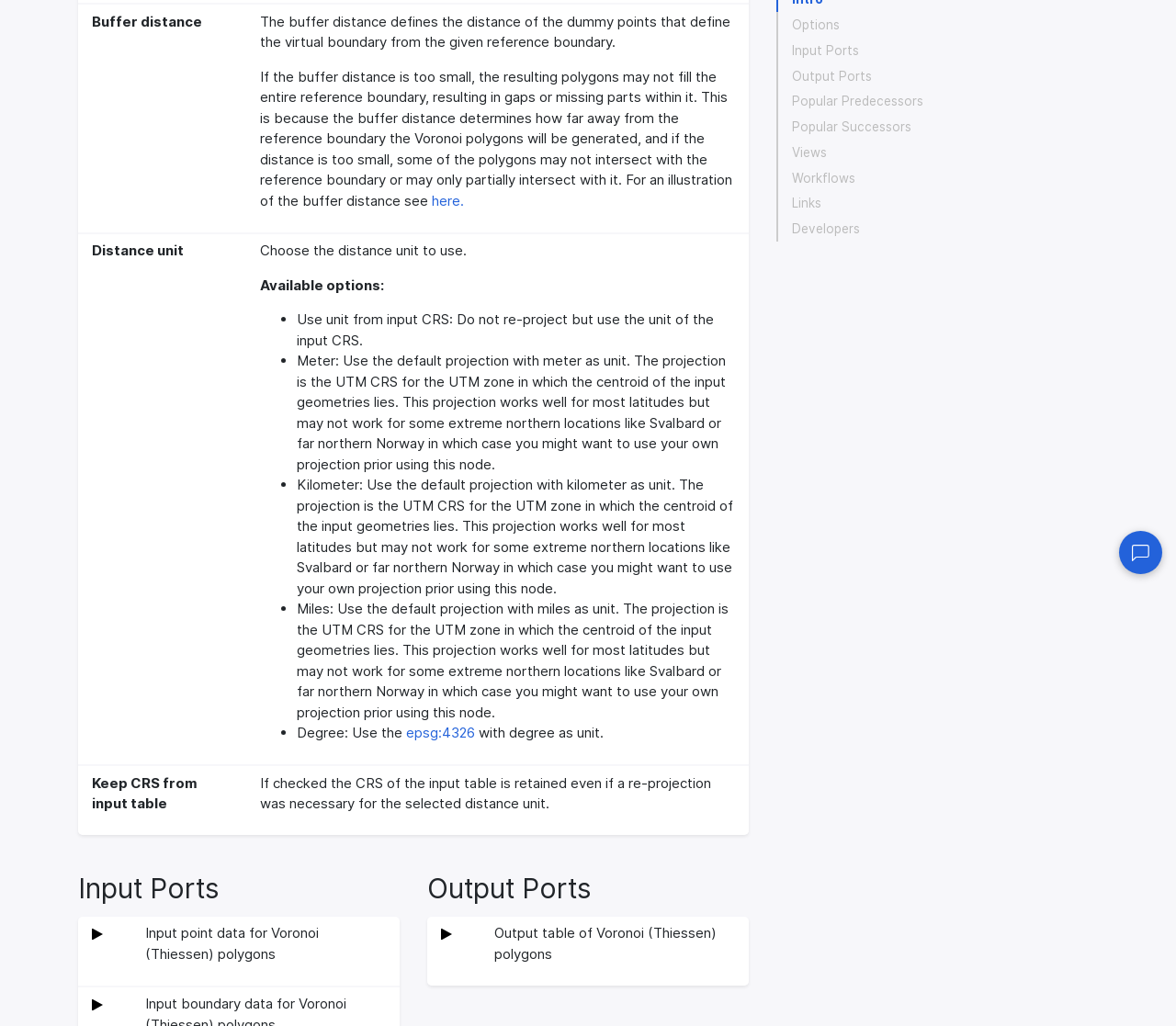Find the coordinates for the bounding box of the element with this description: "Popular Predecessors".

[0.66, 0.086, 0.934, 0.111]